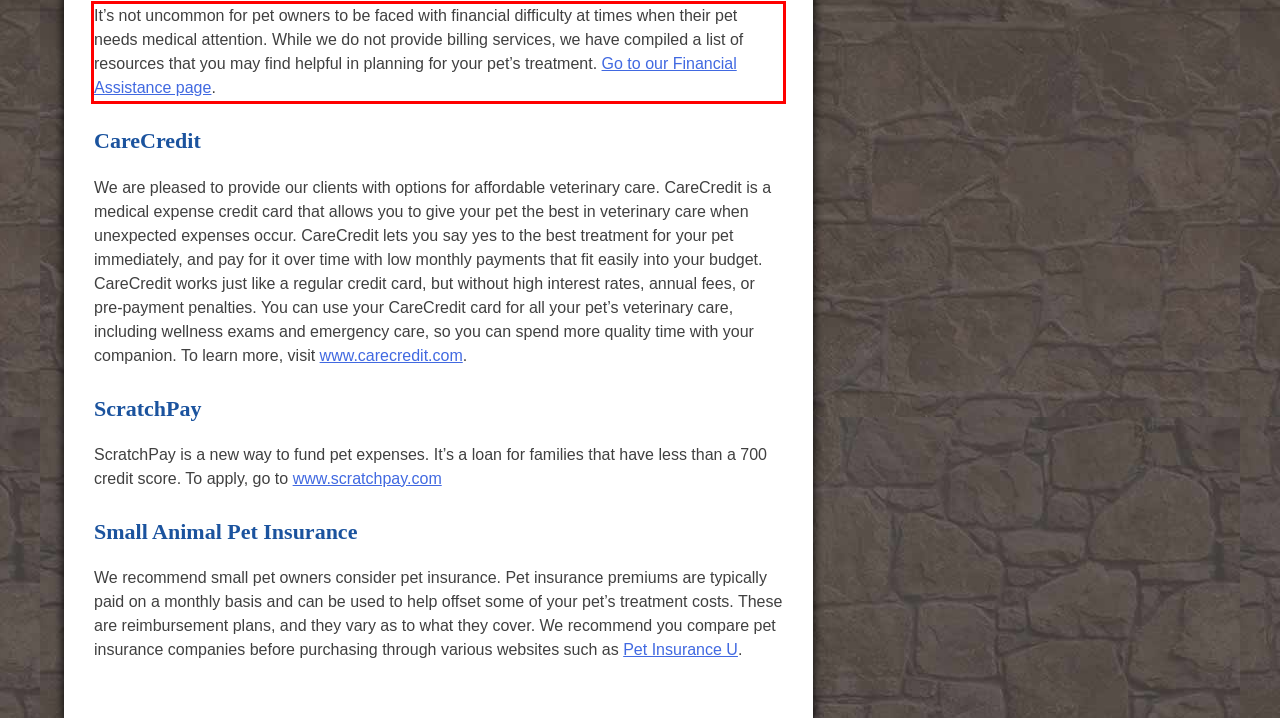Using the provided screenshot of a webpage, recognize the text inside the red rectangle bounding box by performing OCR.

It’s not uncommon for pet owners to be faced with financial difficulty at times when their pet needs medical attention. While we do not provide billing services, we have compiled a list of resources that you may find helpful in planning for your pet’s treatment. Go to our Financial Assistance page.